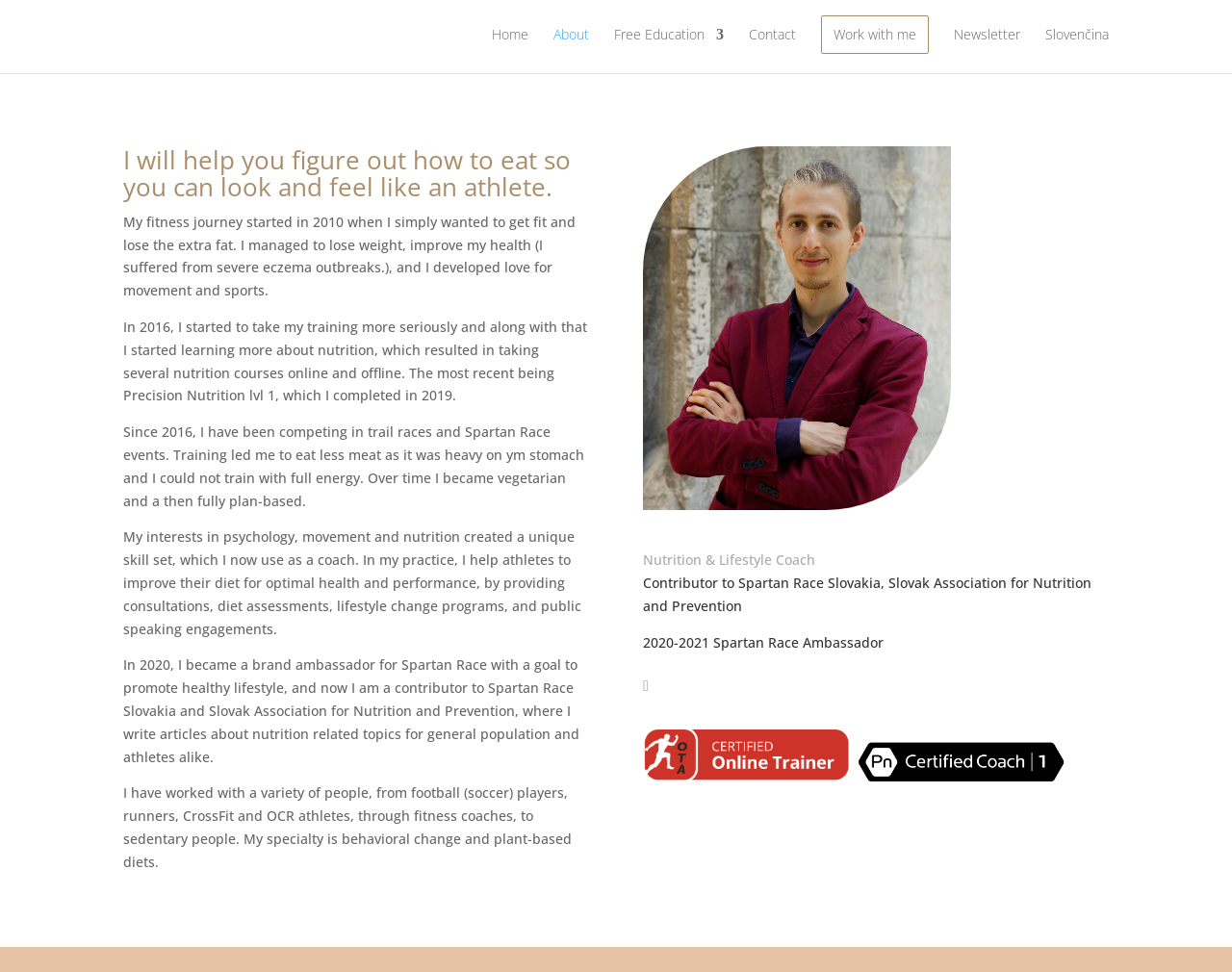Can you provide the bounding box coordinates for the element that should be clicked to implement the instruction: "Subscribe to the newsletter"?

None